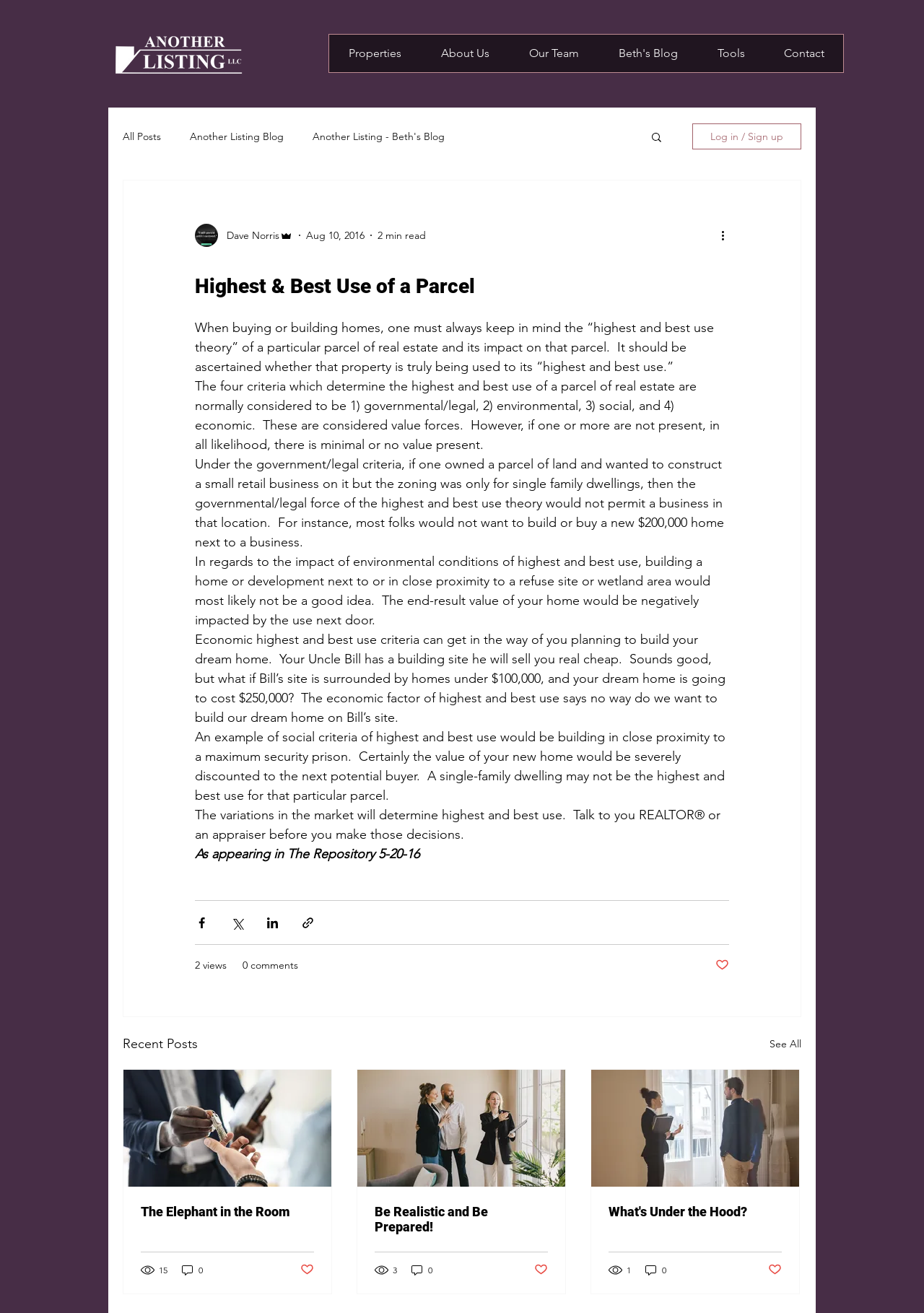Show the bounding box coordinates of the region that should be clicked to follow the instruction: "Read the 'Highest & Best Use of a Parcel' article."

[0.211, 0.203, 0.789, 0.229]